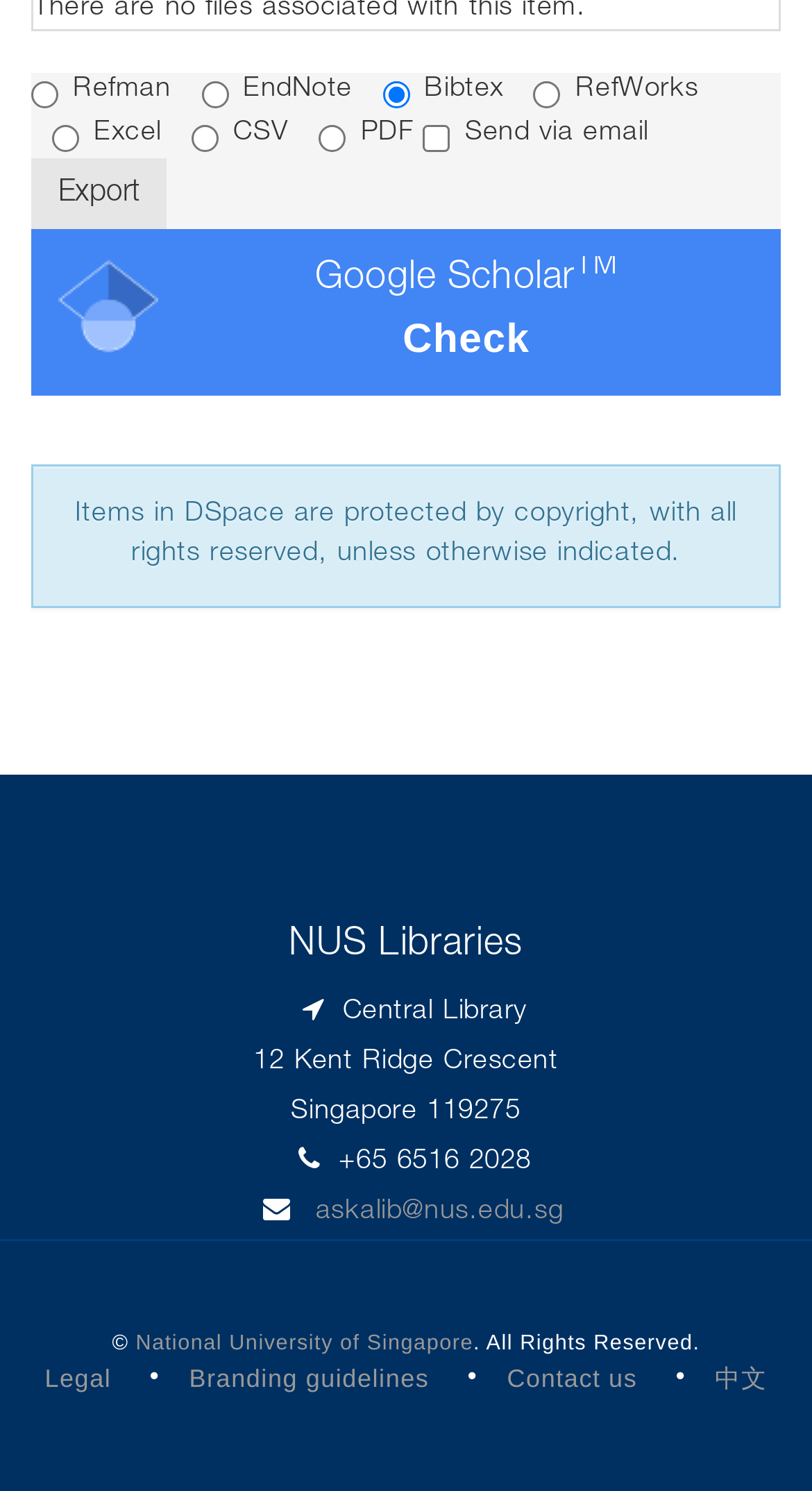Determine the bounding box coordinates for the clickable element required to fulfill the instruction: "Click the link to Open Source". Provide the coordinates as four float numbers between 0 and 1, i.e., [left, top, right, bottom].

None